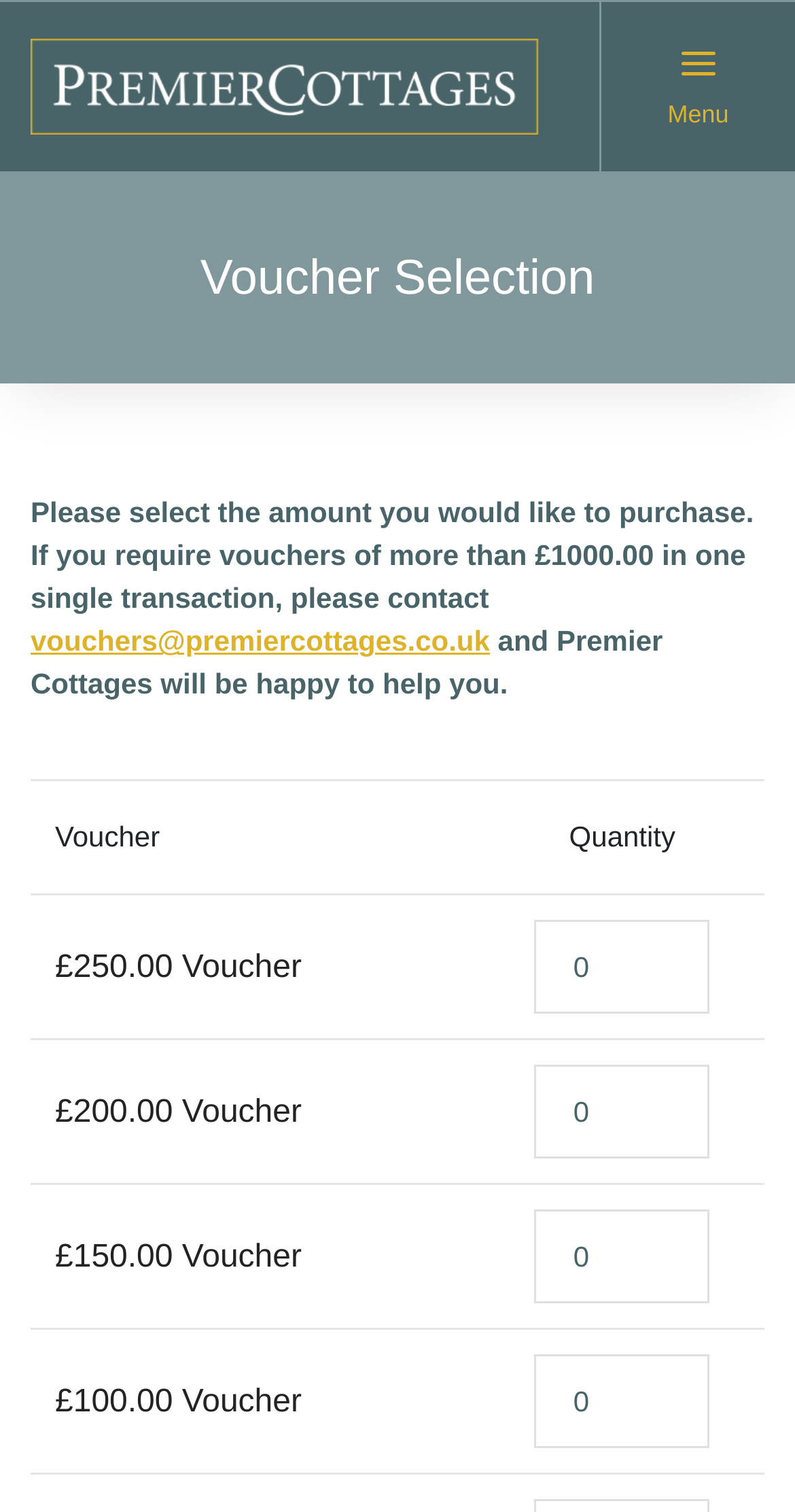How do I contact Premier Cottages for custom vouchers?
Refer to the screenshot and answer in one word or phrase.

vouchers@premiercottages.co.uk